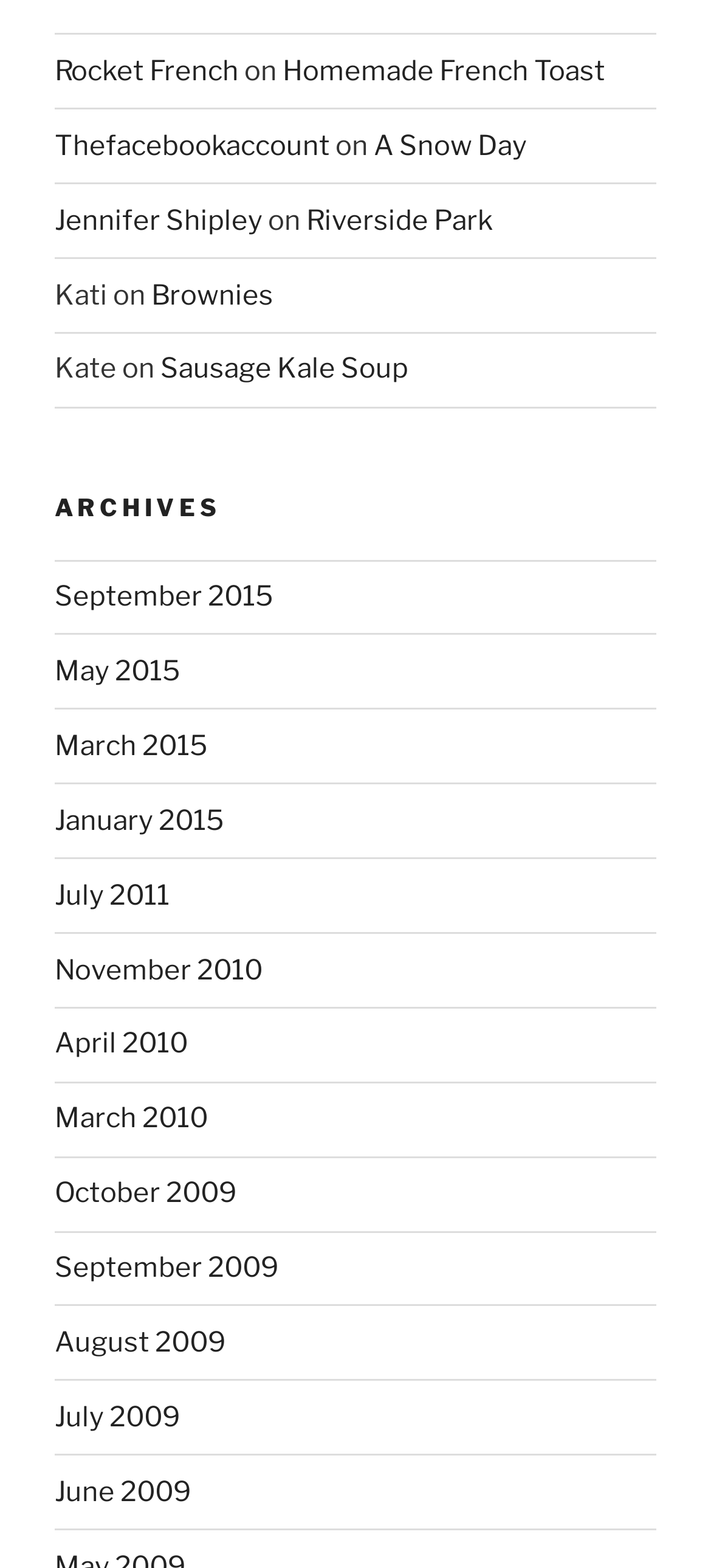Please determine the bounding box coordinates of the element's region to click for the following instruction: "view recent comments".

[0.077, 0.021, 0.923, 0.26]